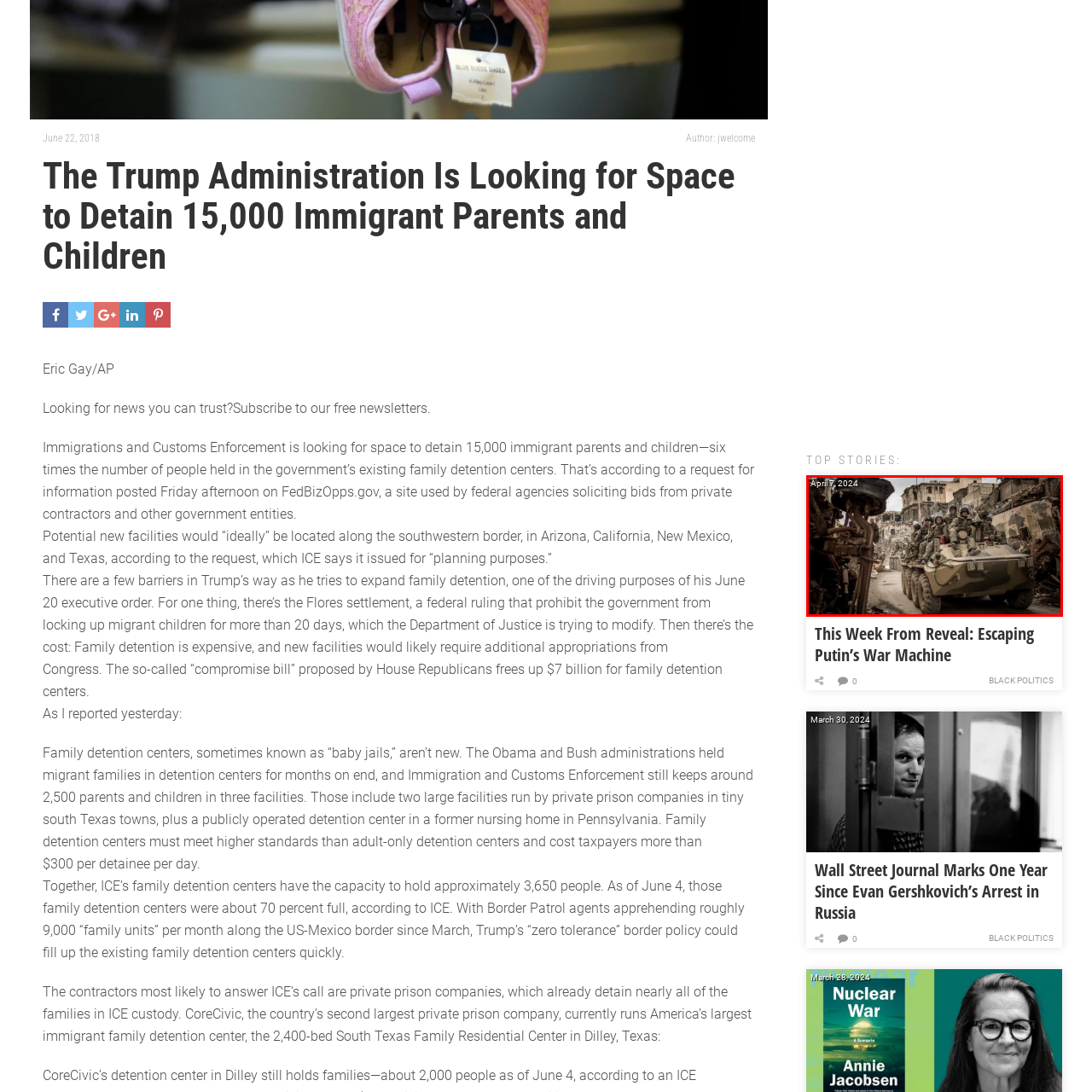Direct your attention to the section marked by the red bounding box and construct a detailed answer to the following question based on the image: In what year was the image taken?

The caption states that the image dates back to April 7, 2024, providing the specific year in which the image was taken.